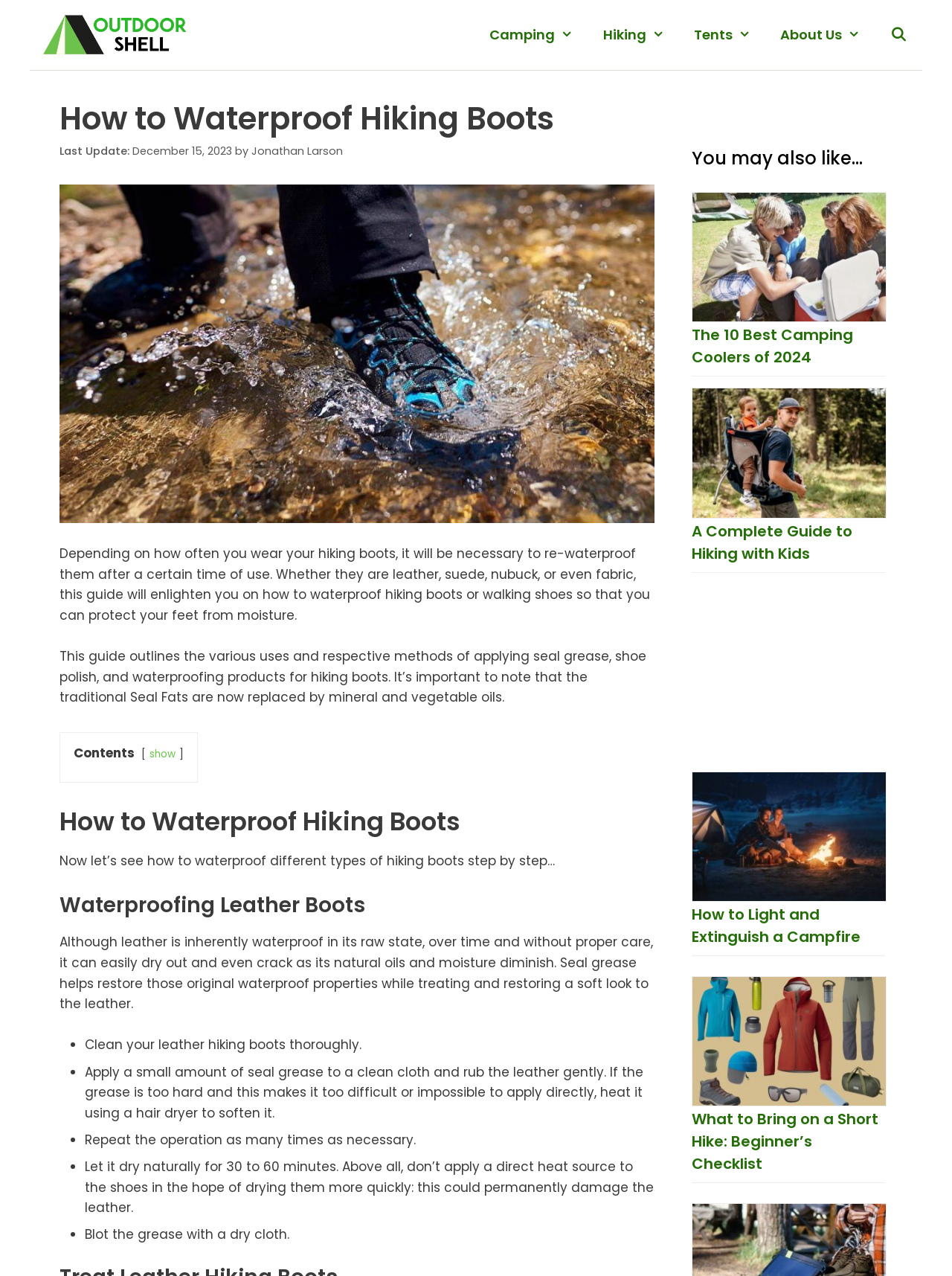Create an elaborate caption that covers all aspects of the webpage.

This webpage is about waterproofing hiking boots, with a focus on providing a guide on how to do it. At the top, there is a navigation bar with links to different sections of the website, including "Camping", "Hiking", "Tents", "About Us", and a search bar. Below the navigation bar, there is a header section with a title "How to Waterproof Hiking Boots" and a date "December 15, 2023" along with the author's name "Jonathan Larson". 

To the right of the header section, there is a large image related to waterproofing hiking boots. Below the image, there is a brief introduction to the topic, explaining the importance of waterproofing hiking boots and the purpose of the guide.

The main content of the webpage is divided into sections, with headings such as "How to Waterproof Hiking Boots", "Waterproofing Leather Boots", and "Contents". The sections provide step-by-step instructions on how to waterproof different types of hiking boots, including leather boots, along with explanations and tips.

On the right-hand side of the webpage, there is a section titled "You may also like…" which lists several related articles, including "The 10 Best Camping Coolers of 2024", "A Complete Guide to Hiking with Kids", "How to Light and Extinguish a Campfire", and "What to Bring on a Short Hike: Beginner’s Checklist". Each article is represented by a link and an image. There is also an advertisement iframe in this section.

Overall, the webpage is well-organized and easy to navigate, with clear headings and concise text. The use of images and links to related articles adds to the webpage's visual appeal and provides additional resources for readers.